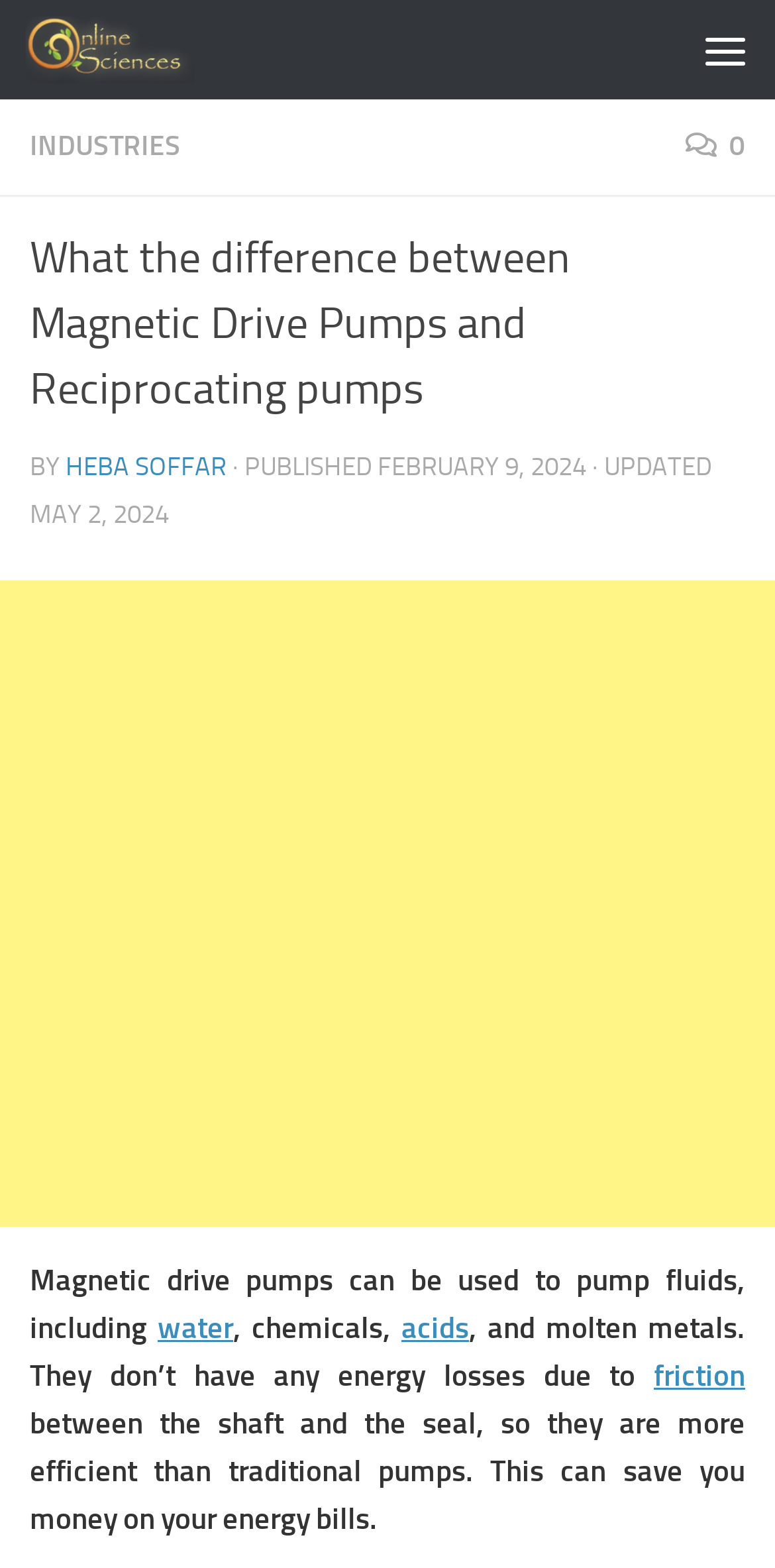Who is the author of the article?
Answer with a single word or phrase by referring to the visual content.

HEBA SOFFAR